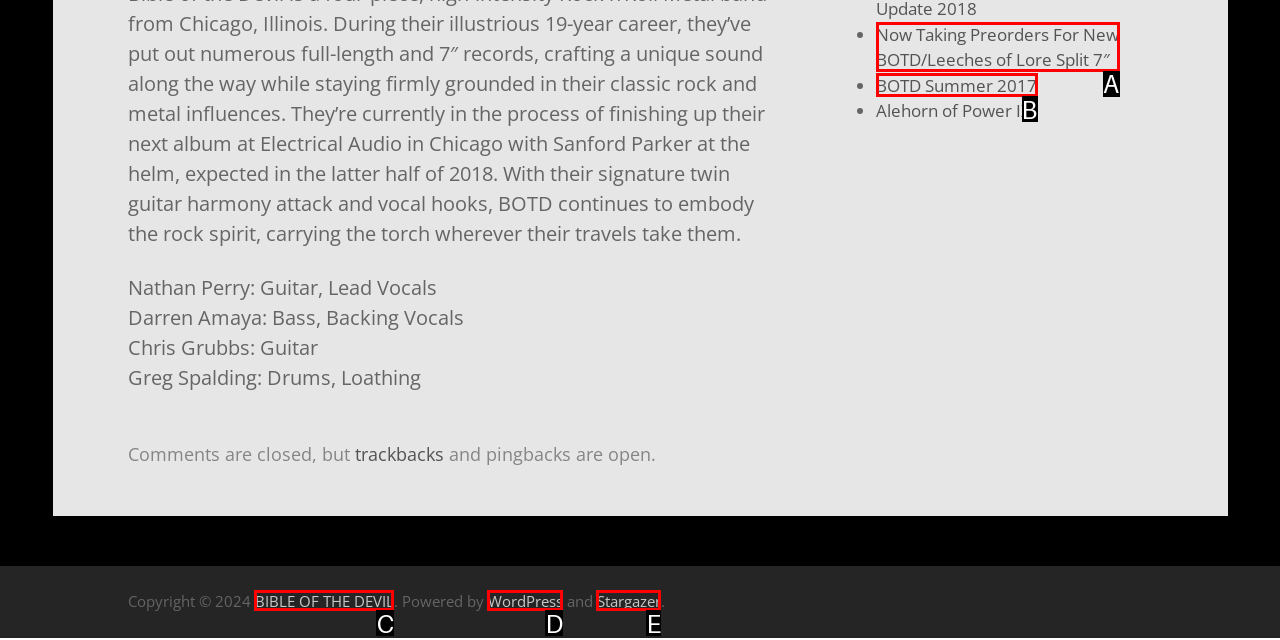From the options shown, which one fits the description: BOTD Summer 2017? Respond with the appropriate letter.

B